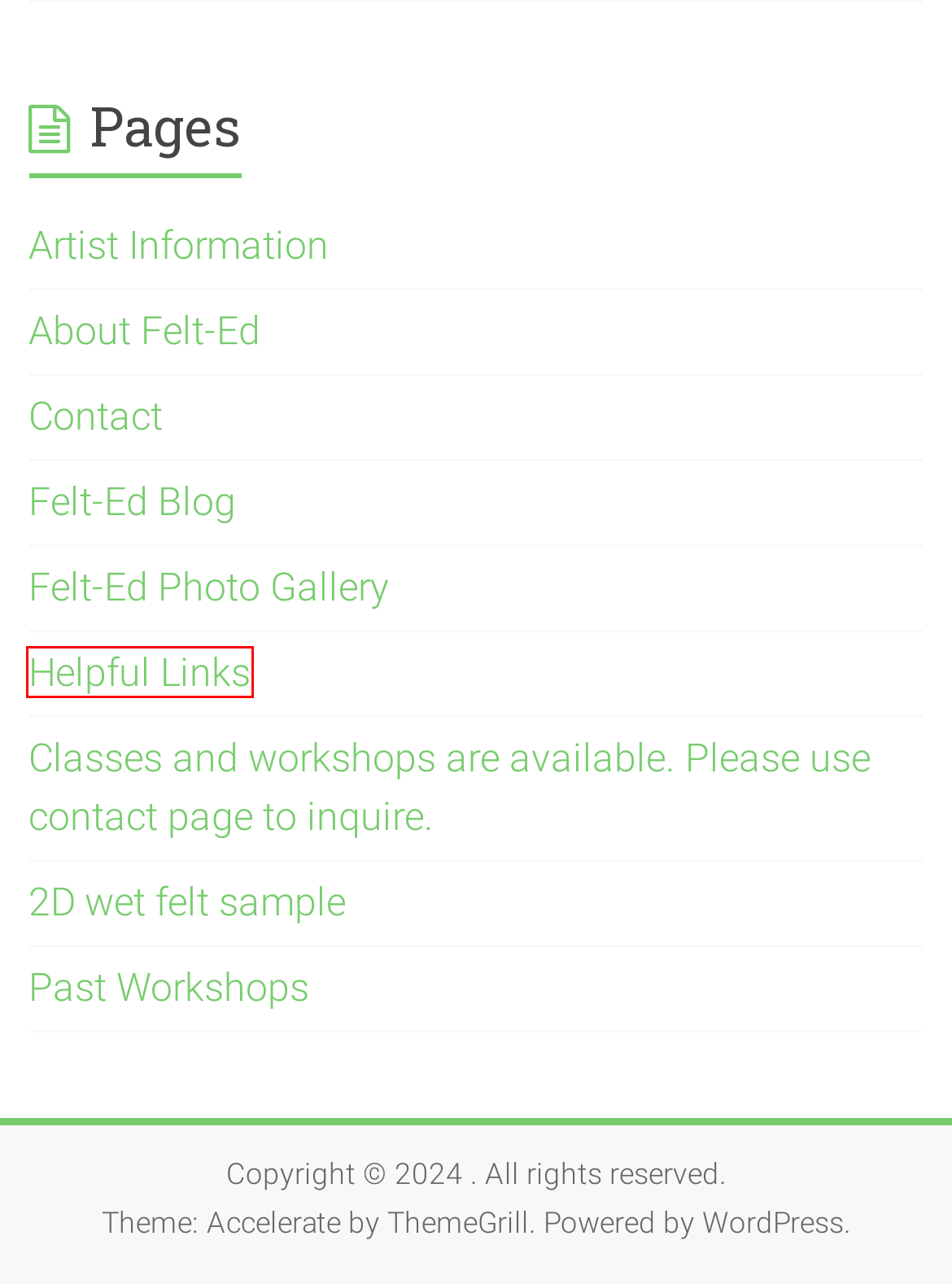Examine the webpage screenshot and identify the UI element enclosed in the red bounding box. Pick the webpage description that most accurately matches the new webpage after clicking the selected element. Here are the candidates:
A. 2D wet felt sample
B. Helpful Links
C. Past Workshops
D. Felt-Ed Blog
E. Contact
F. Felt-Ed Photo Gallery
G. Artist Information
H. Classes and workshops are available. Please use contact page to inquire.

B